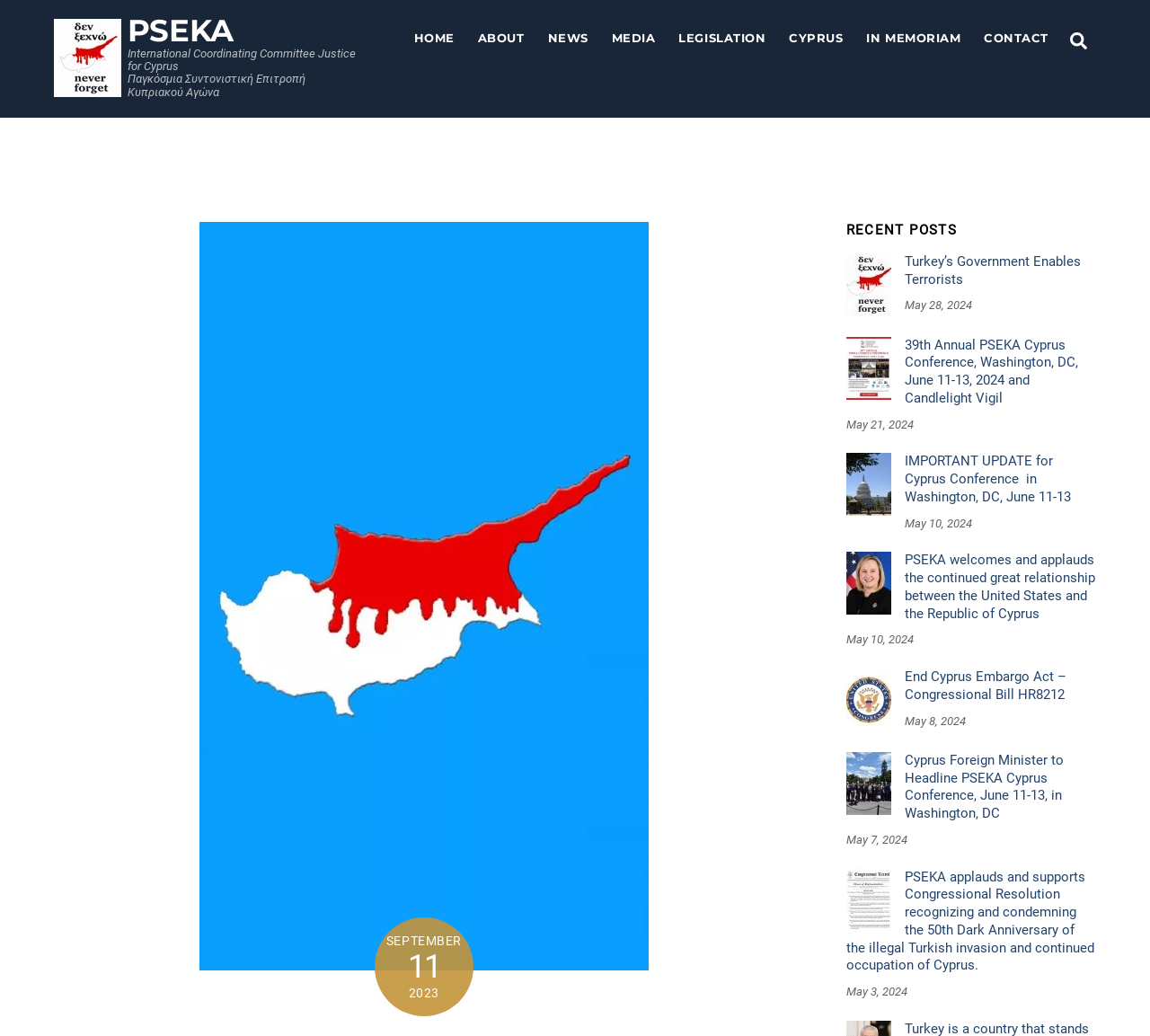Respond to the question with just a single word or phrase: 
What is the date of the 39th Annual PSEKA Cyprus Conference?

June 11-13, 2024